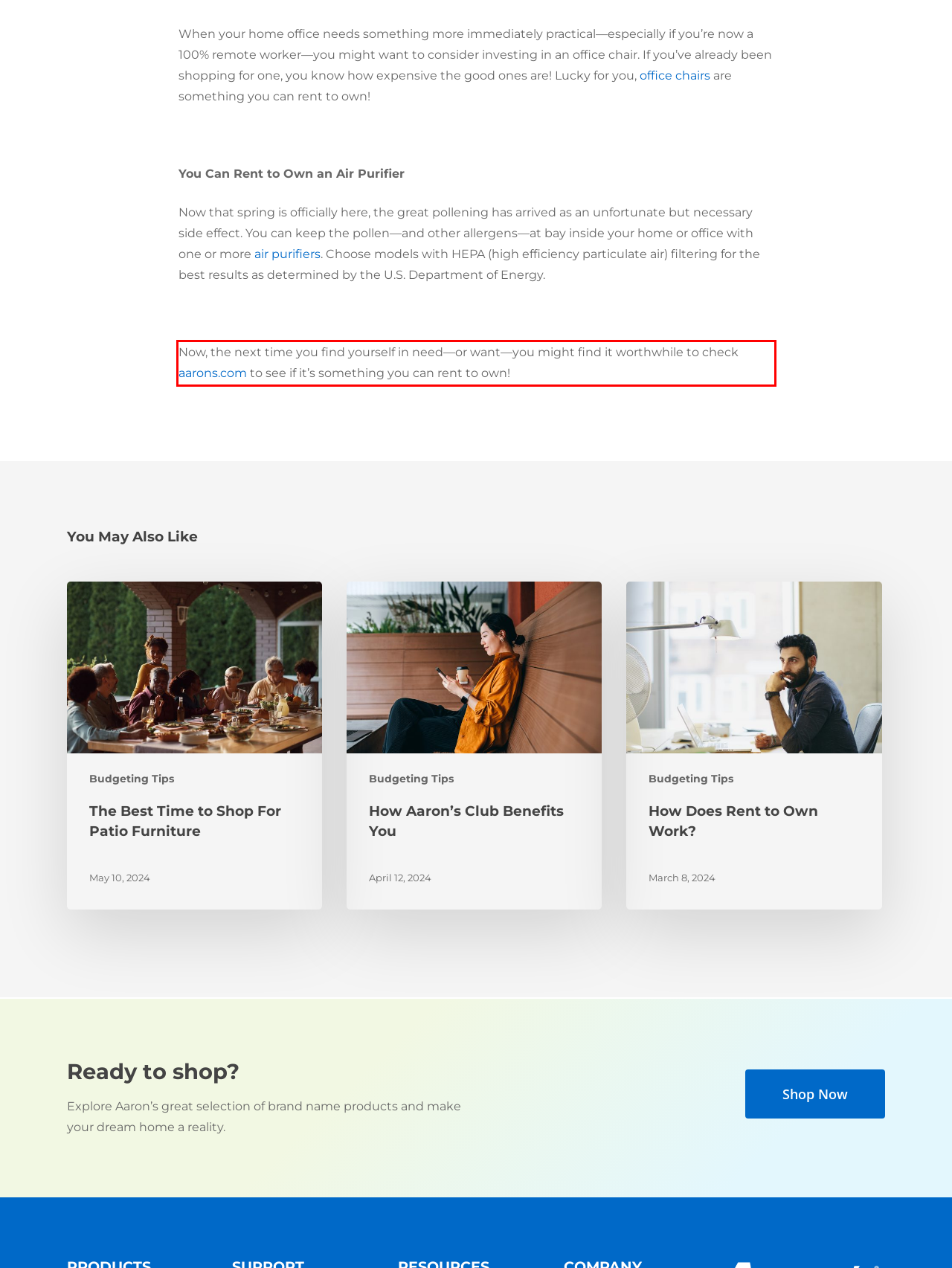Identify and transcribe the text content enclosed by the red bounding box in the given screenshot.

Now, the next time you find yourself in need—or want—you might find it worthwhile to check aarons.com to see if it’s something you can rent to own!